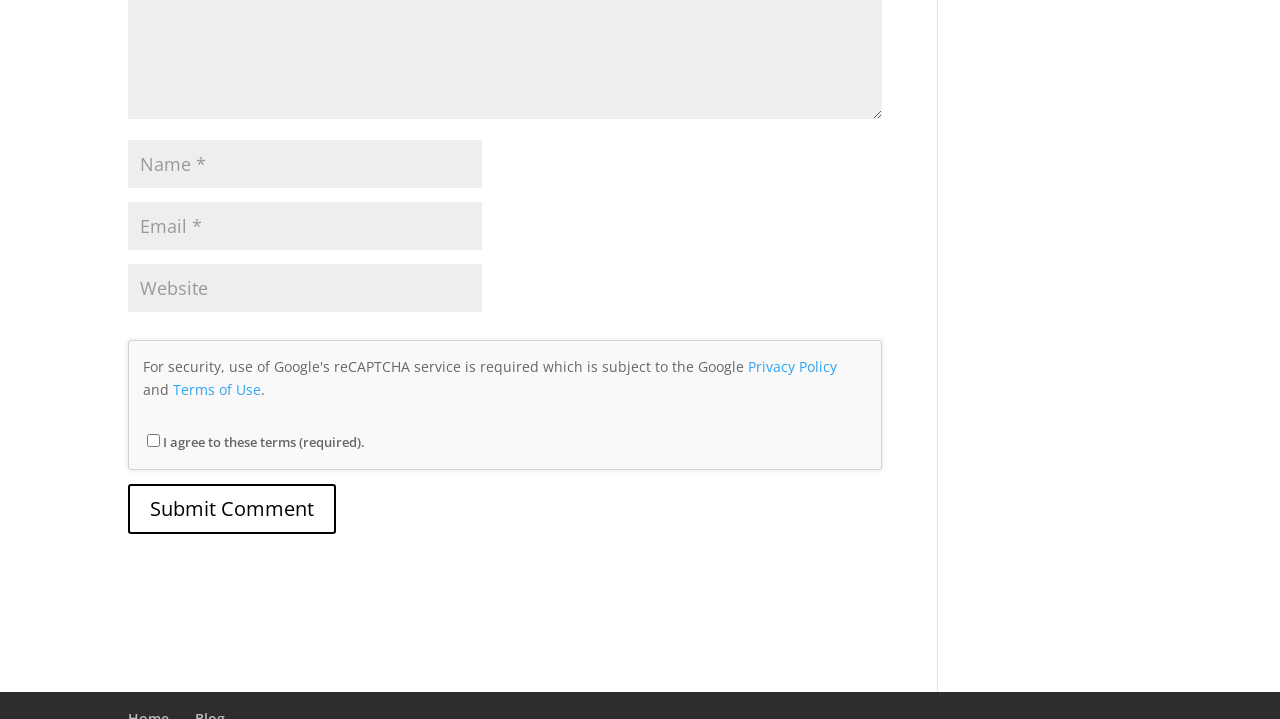Provide a brief response to the question below using one word or phrase:
What is the position of the 'Submit Comment' button?

Bottom left